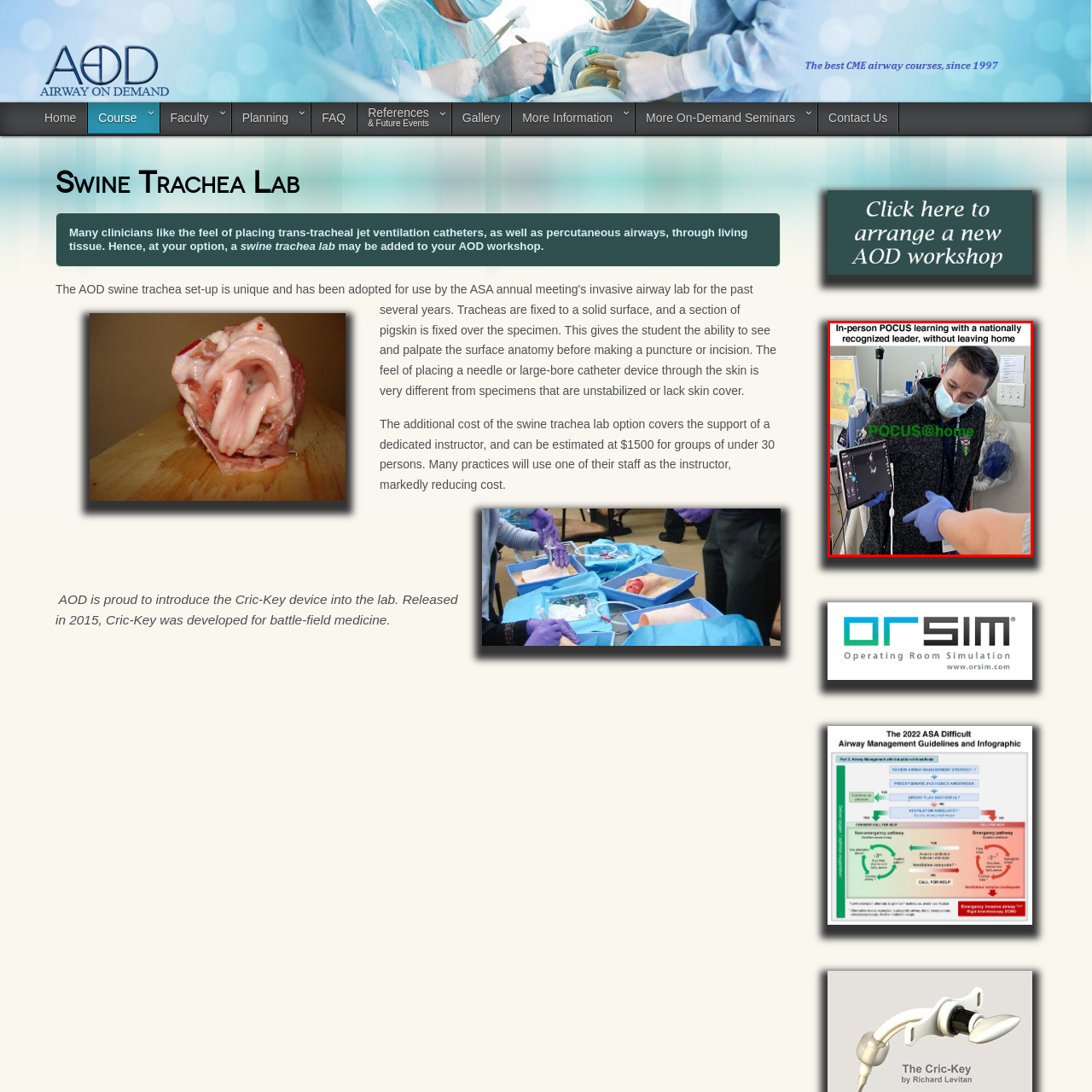Elaborate on the scene depicted inside the red bounding box.

The image captures a moment of in-person Point-of-Care Ultrasound (POCUS) training, highlighting an engaging learning environment where participants can connect with a nationally recognized leader in the field. The instructor, wearing a mask for safety, is shown attentively demonstrating techniques on a tablet that displays ultrasound imagery. In the foreground, a participant, seated and wearing a glove, is interacting with the tablet, indicating hands-on learning and direct involvement in the session. The backdrop features medical equipment, emphasizing the clinical context of the training, while the overlay text reads "POCUS@home," suggesting a focus on accessible at-home educational experiences. This captures the essence of modern medical training that merges technology with personalized instruction, ensuring high-quality education without the need to travel.